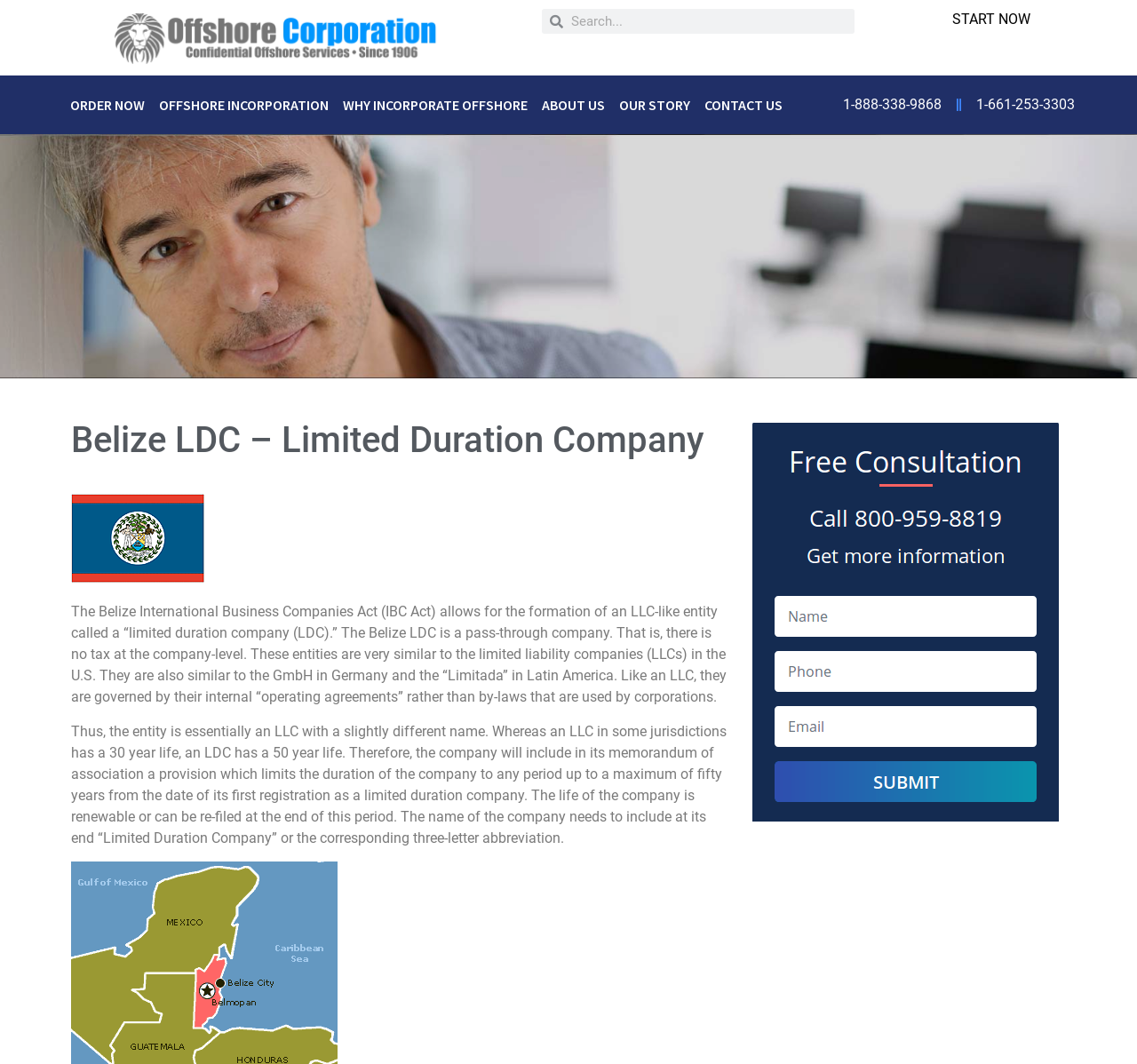Examine the image carefully and respond to the question with a detailed answer: 
What is the purpose of a Belize LDC?

According to the StaticText element at coordinates [0.062, 0.567, 0.639, 0.663], a Belize LDC is a pass-through company, meaning there is no tax at the company level. This is similar to an LLC in the US or a GmbH in Germany.